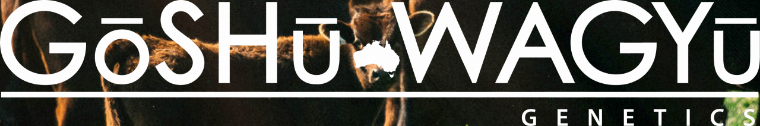What is subtly integrated within the brand name?
Please ensure your answer to the question is detailed and covers all necessary aspects.

The design of the logo incorporates graphic elements, and upon closer inspection, it can be seen that a depiction of Australia is subtly integrated within the brand name, suggesting a connection to the country.